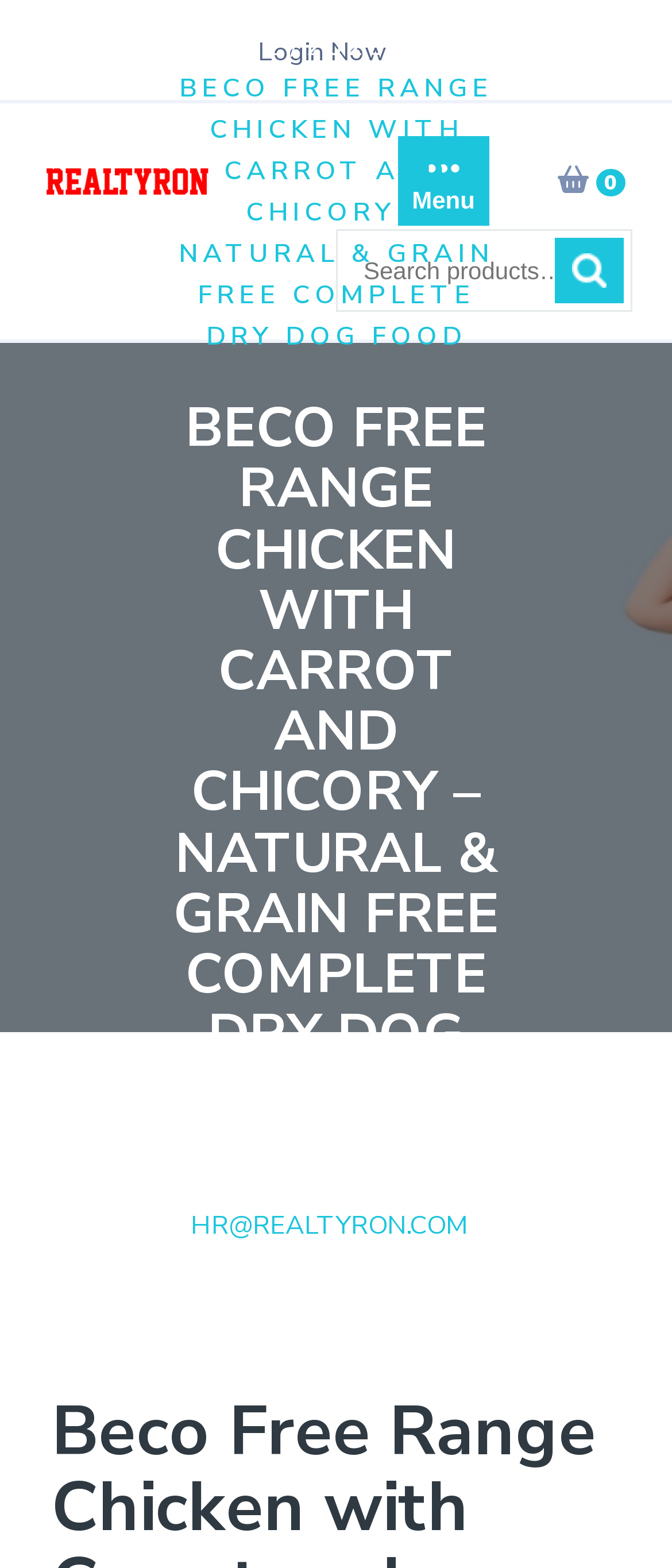Analyze and describe the webpage in a detailed narrative.

The webpage is about Beco Free Range Chicken with Carrot and Chicory, a natural and grain-free complete dry dog food. At the top left, there is a logo of "realtyron" accompanied by a link to the website. Next to it, there is a link to "Login Now". On the top right, there is a menu button and a link showing the number of notifications.

Below the top section, there is a search bar with a placeholder text "Search for:" and a search button. The search bar is located roughly in the middle of the page.

The main content of the page starts with a heading that repeats the product name, followed by a brief description of the product. Below the heading, there is a date "OCTOBER 18, 2023" and a contact email "HR@REALTYRON.COM". The page also shows the number of comments and tags, both of which are zero.

There are several navigation links at the top, including "HOME" and a date "20231018", which are separated by a slash.